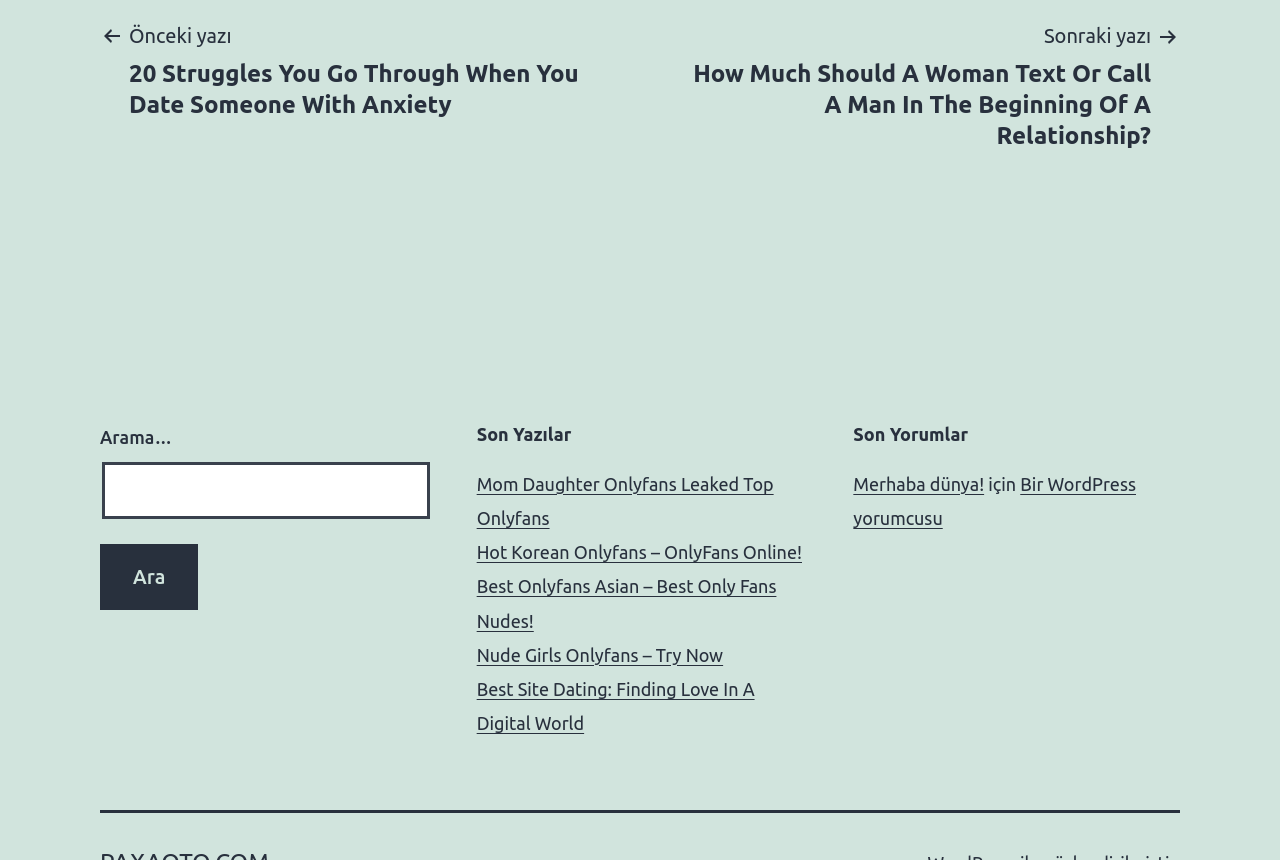How many navigation sections are there?
Can you offer a detailed and complete answer to this question?

There are three navigation sections on the webpage, namely 'Yazılar', 'Son Yazılar', and 'Son Yorumlar', which can be identified by their respective headings and links.